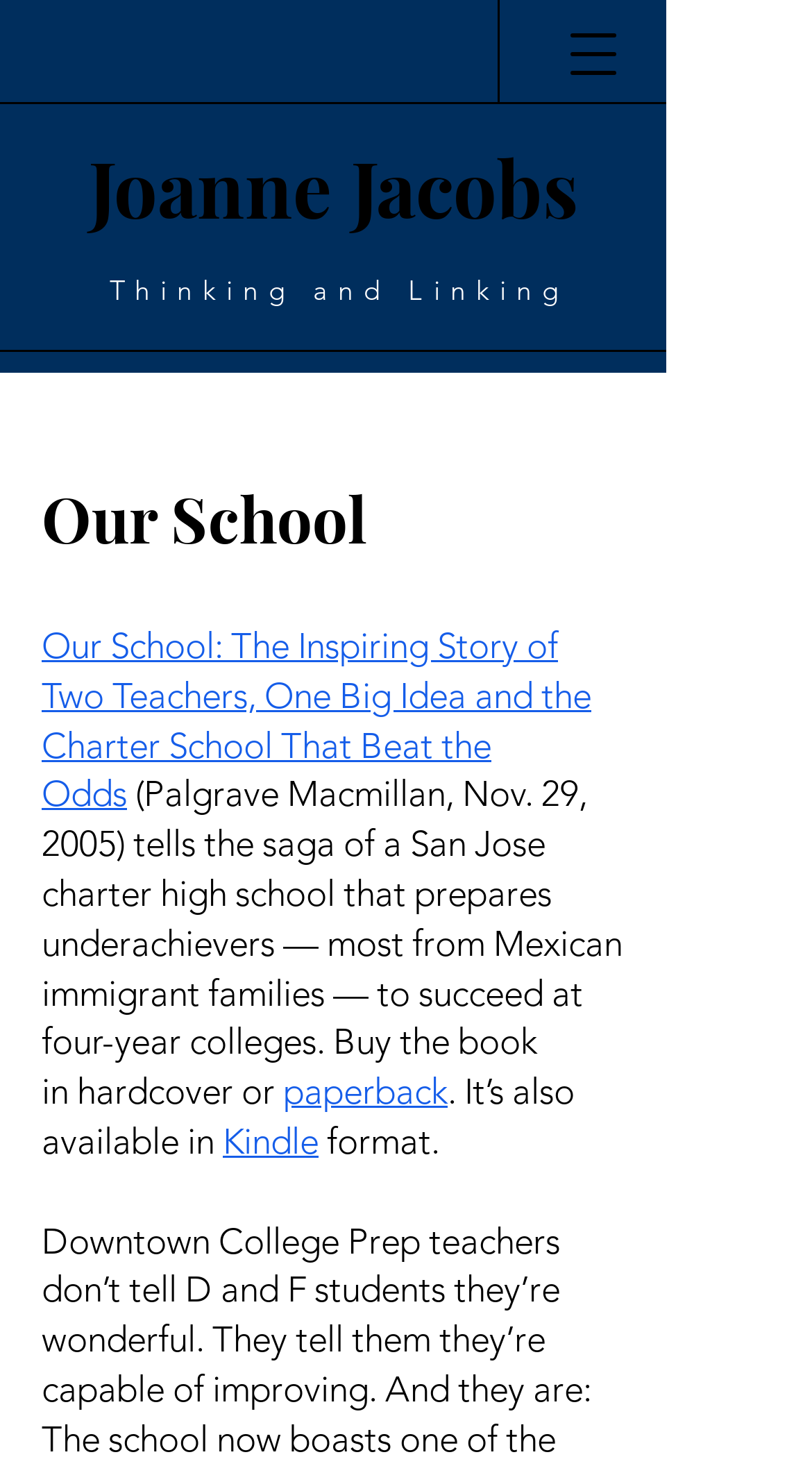What is the name of the school?
Based on the image, provide a one-word or brief-phrase response.

Joanne Jacobs